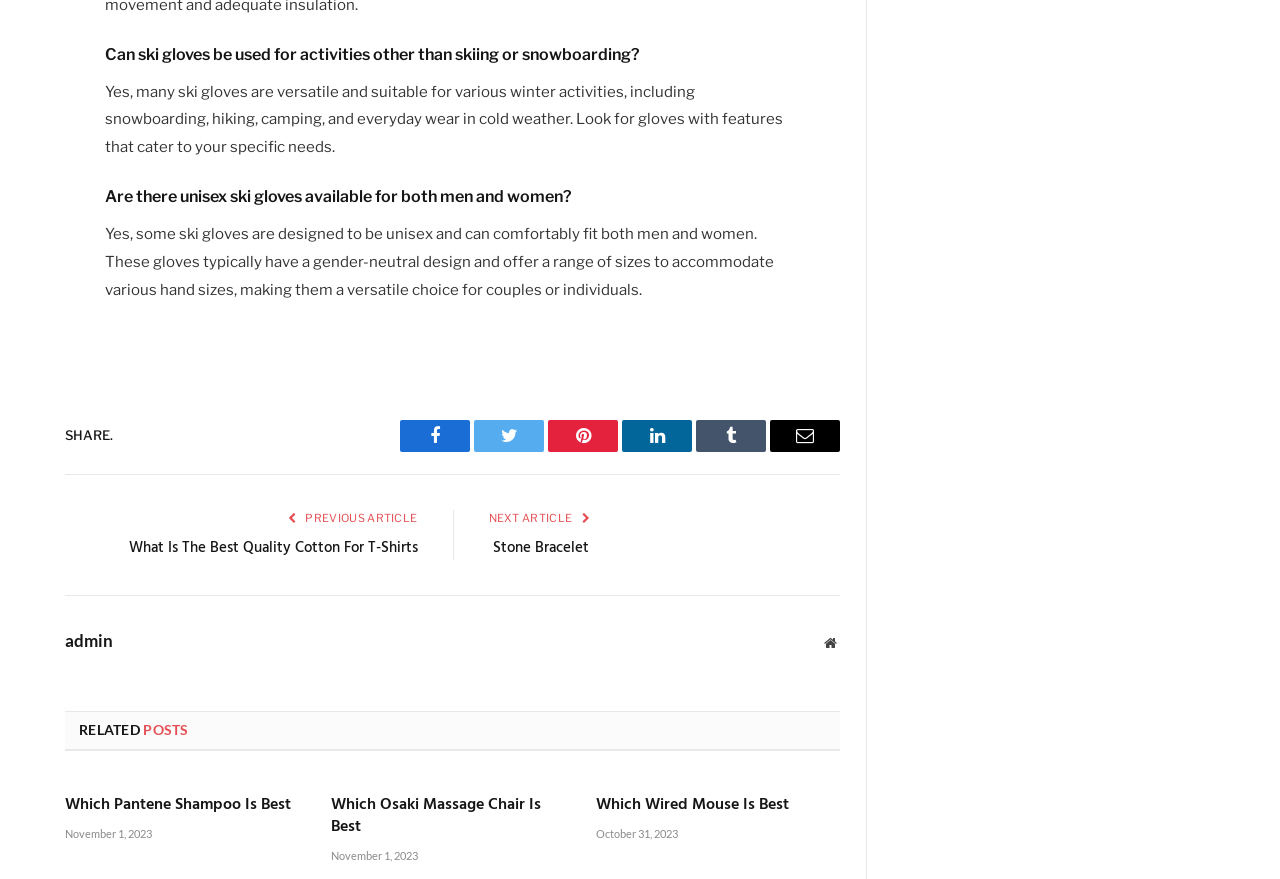Predict the bounding box of the UI element that fits this description: "Stone Bracelet".

[0.382, 0.61, 0.46, 0.637]